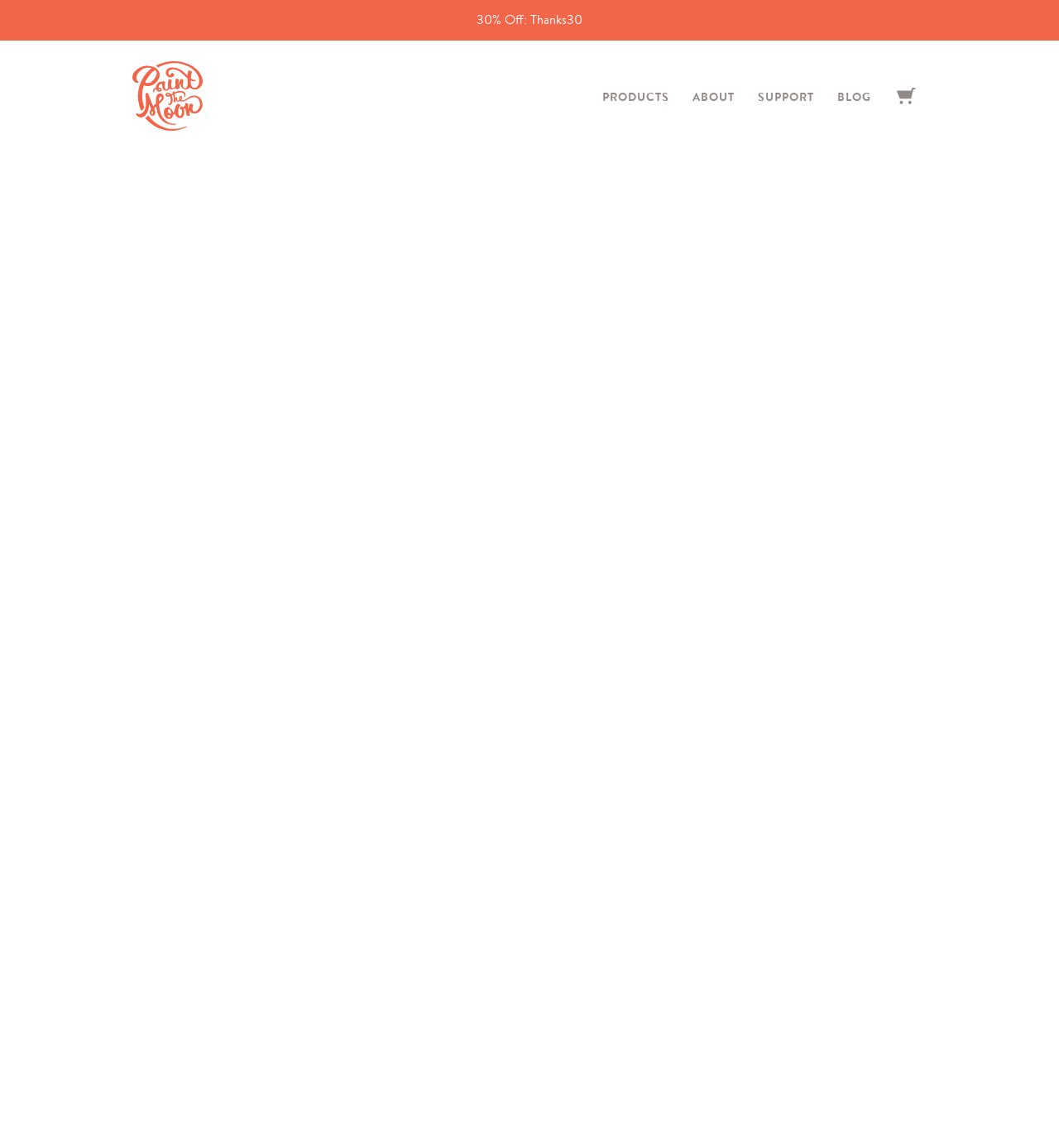What is the name of the song played to wake up the kids?
Carefully analyze the image and provide a thorough answer to the question.

The song played to wake up the kids is 'Leaving on a Jet Plane' by John Denver, as mentioned in the blog post.